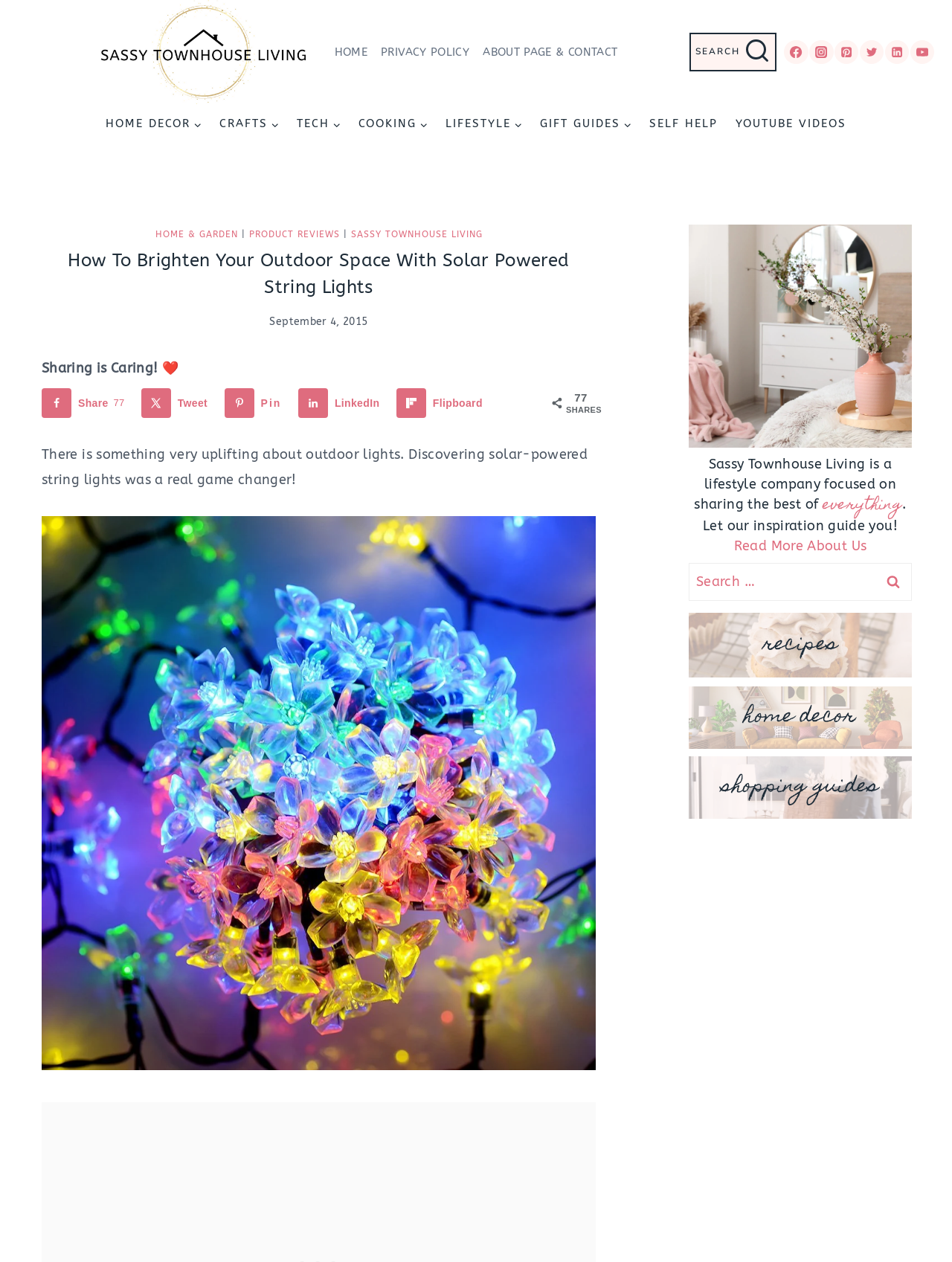Create a detailed narrative of the webpage’s visual and textual elements.

This webpage is about "How To Brighten Your Outdoor Space With Solar Powered String Lights" and has a lifestyle company theme. At the top, there is a navigation bar with links to "HOME", "PRIVACY POLICY", and "ABOUT PAGE & CONTACT". Next to it, there is a search form with a button labeled "SEARCH". On the top right, there are social media links to "Facebook", "Instagram", "Pinterest", "Twitter", "Linkedin", and "YouTube".

Below the navigation bar, there is a primary navigation menu with links to "HOME DECOR", "CRAFTS", "TECH", "COOKING", "LIFESTYLE", "GIFT GUIDES", "SELF HELP", and "YOUTUBE VIDEOS". Each of these links has a child menu with more specific options.

The main content of the webpage is an article about solar-powered string lights, with a heading "How To Brighten Your Outdoor Space With Solar Powered String Lights" and a subheading "There is something very uplifting about outdoor lights. Discovering solar-powered string lights was a real game changer!". The article has a figure with an image related to the topic.

On the right side of the webpage, there is a section with links to share the article on social media platforms, including Facebook, Twitter, Pinterest, LinkedIn, and Flipboard. Below this section, there is a brief introduction to "Sassy Townhouse Living", a lifestyle company focused on sharing inspiration and guidance.

Further down, there are links to "recipes" and "home decor" sections, which may contain related articles or content.